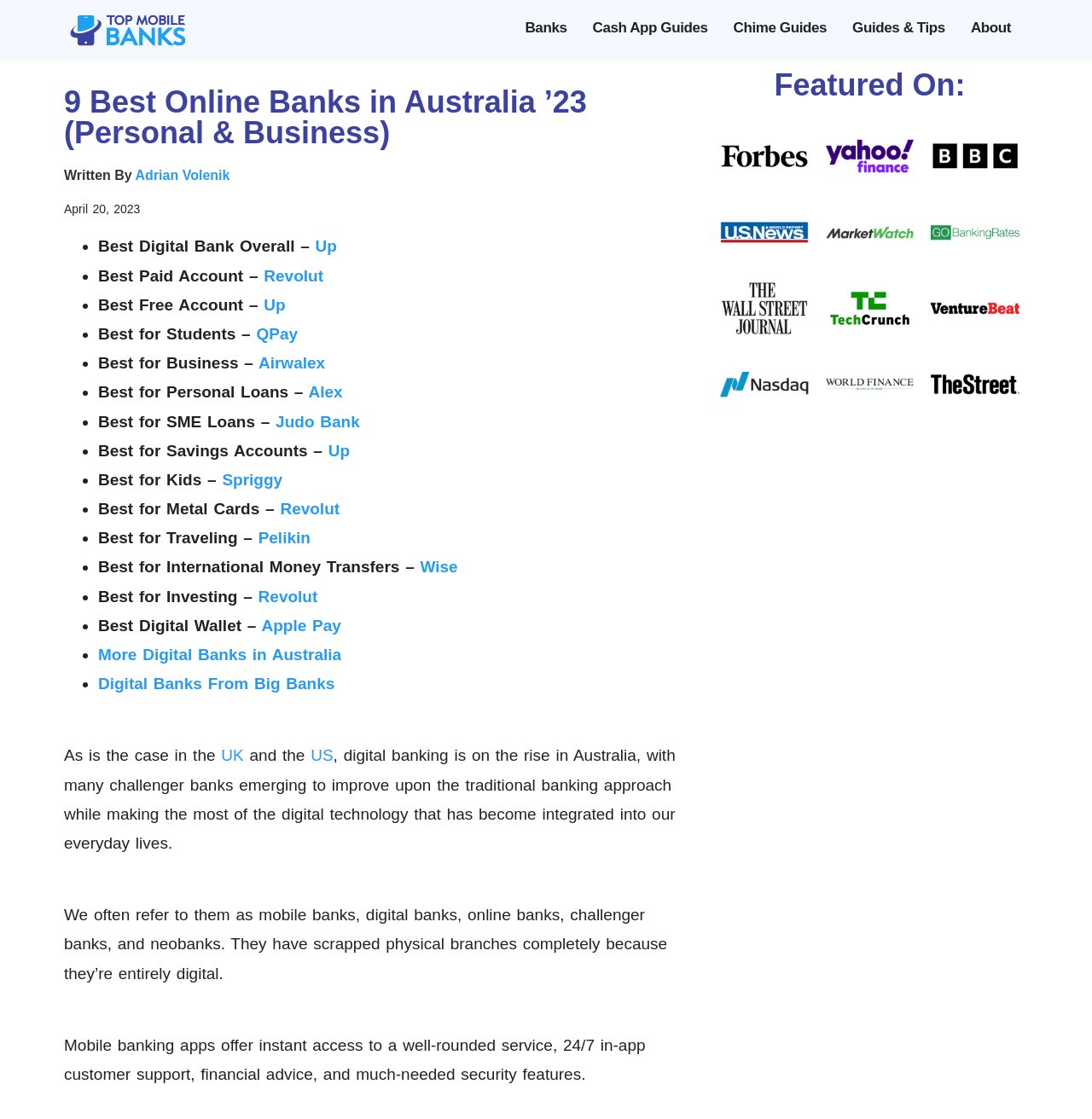By analyzing the image, answer the following question with a detailed response: What is the name of the author of the article?

The author's name is mentioned at the top of the article, next to the publication date.